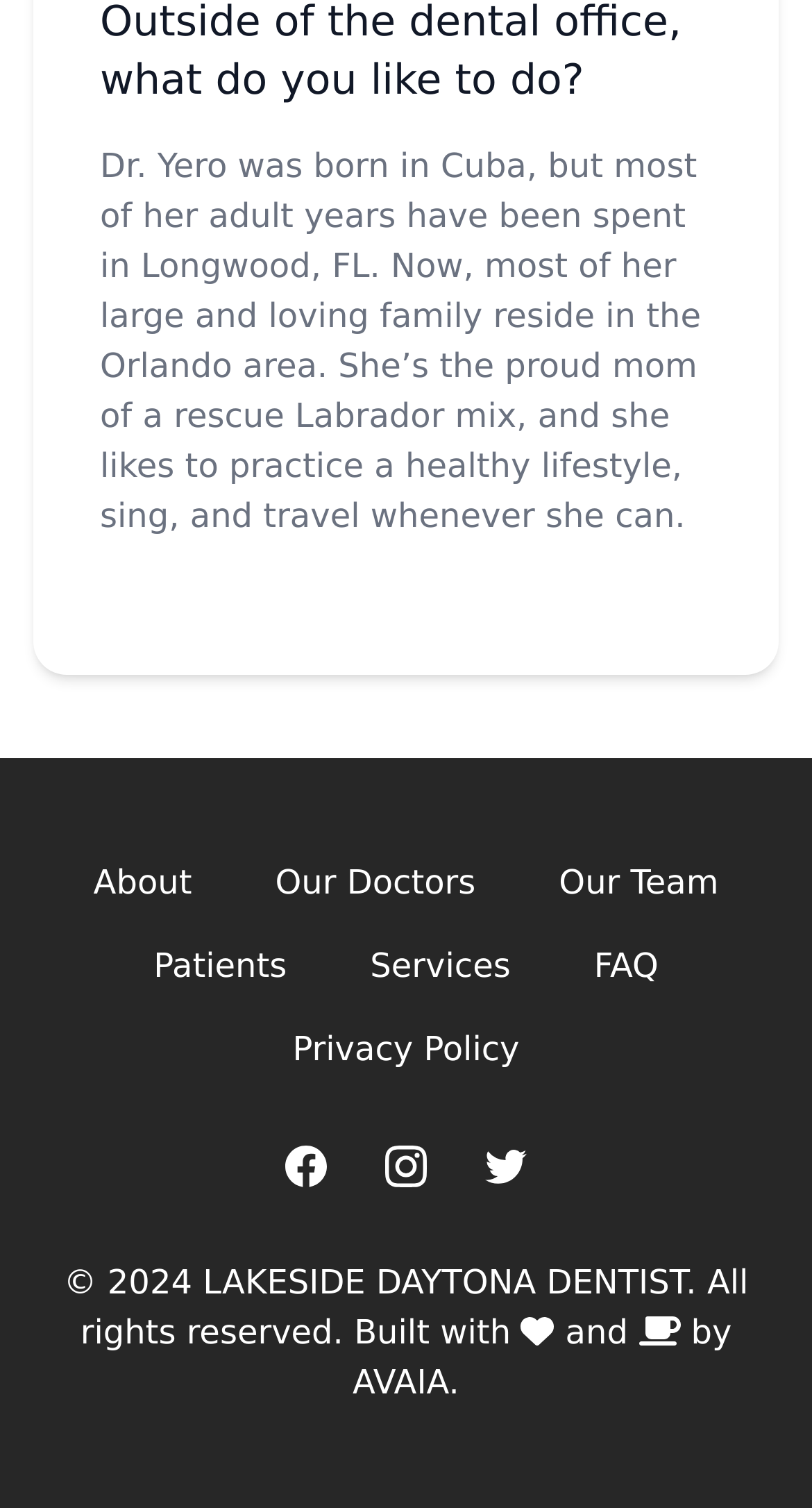Determine the bounding box coordinates for the UI element matching this description: "Built with and by AVAIA.".

[0.434, 0.87, 0.901, 0.93]